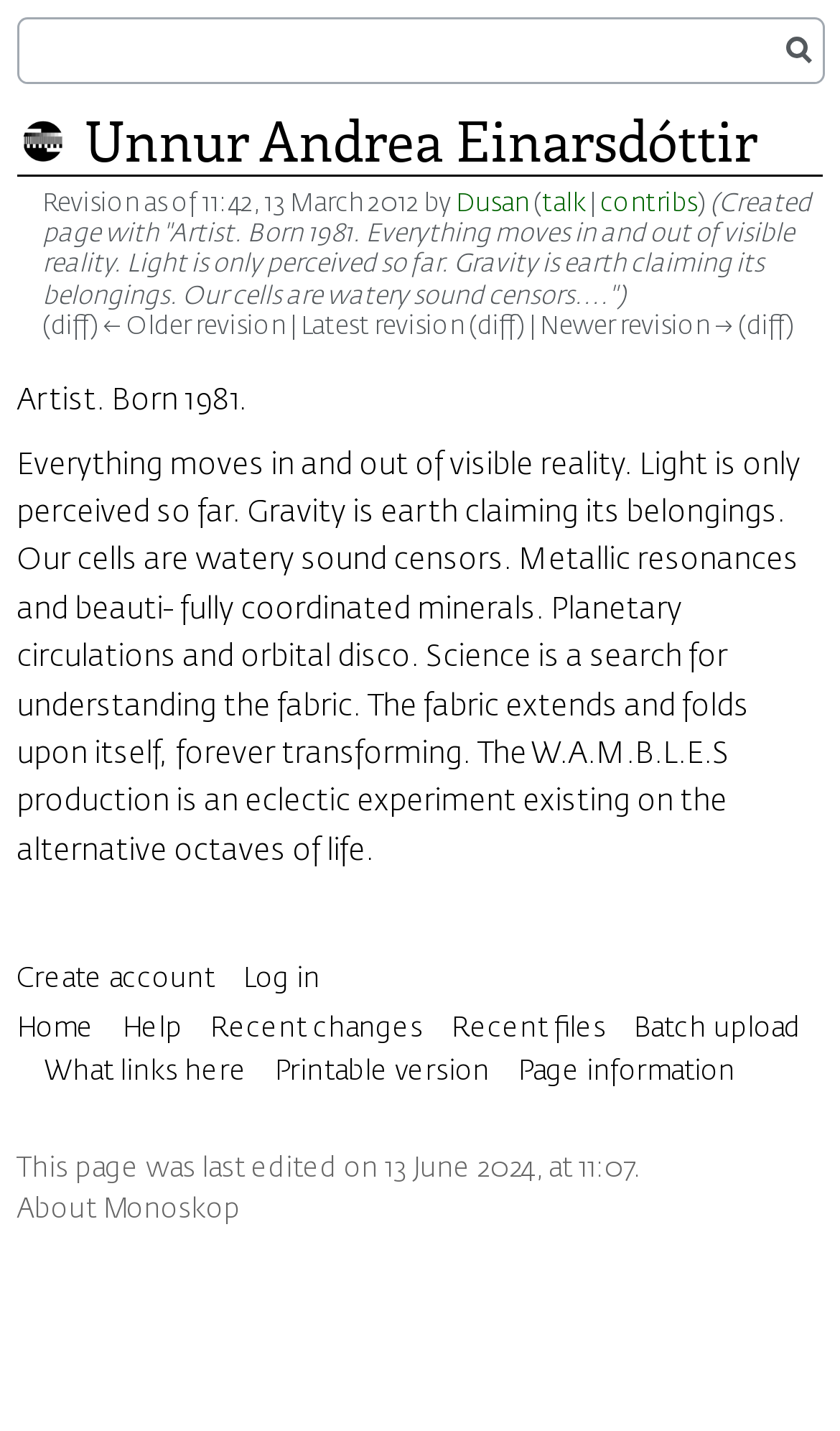Examine the image and give a thorough answer to the following question:
When was the page last edited?

The webpage has a static text element at the bottom with the text 'This page was last edited on 13 June 2024, at 11:07.', which provides the answer to this question.